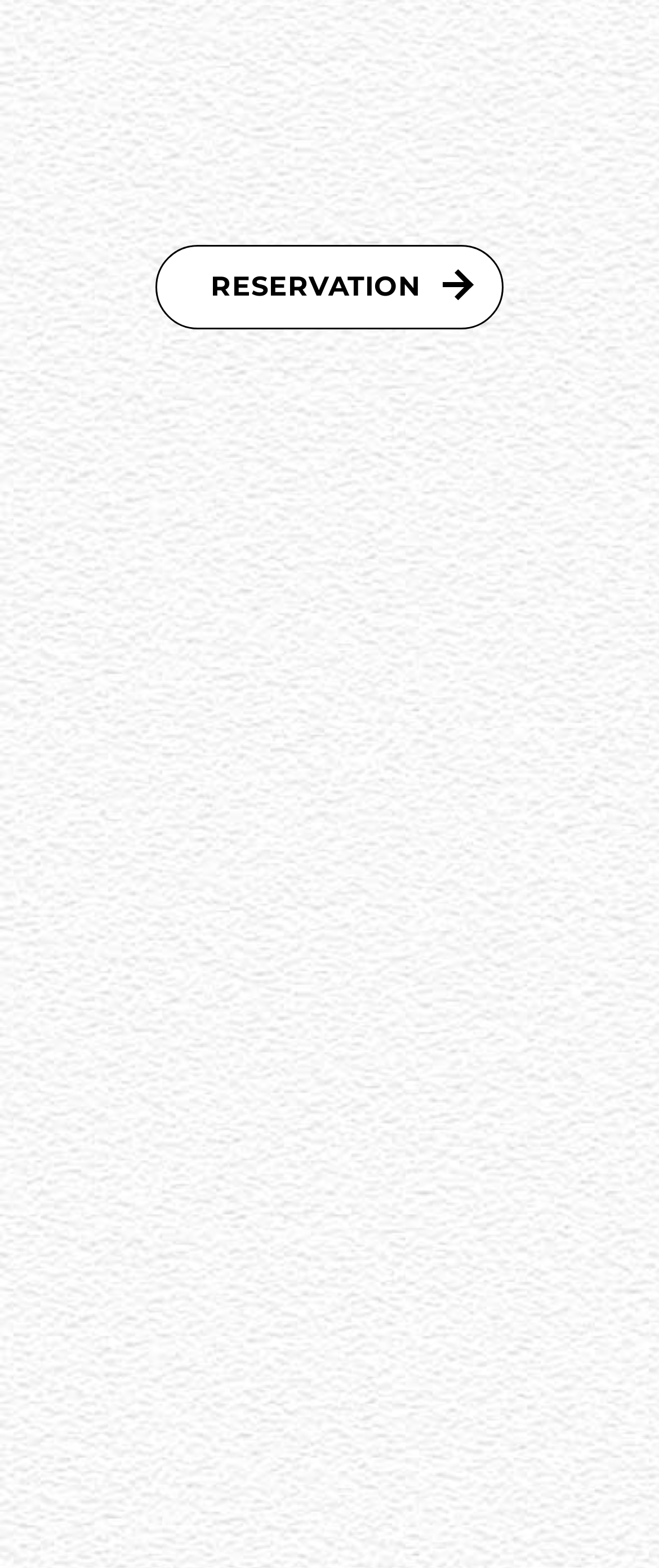Give a one-word or phrase response to the following question: What is the first related ecolodge?

Minakami Bettei Senjuan